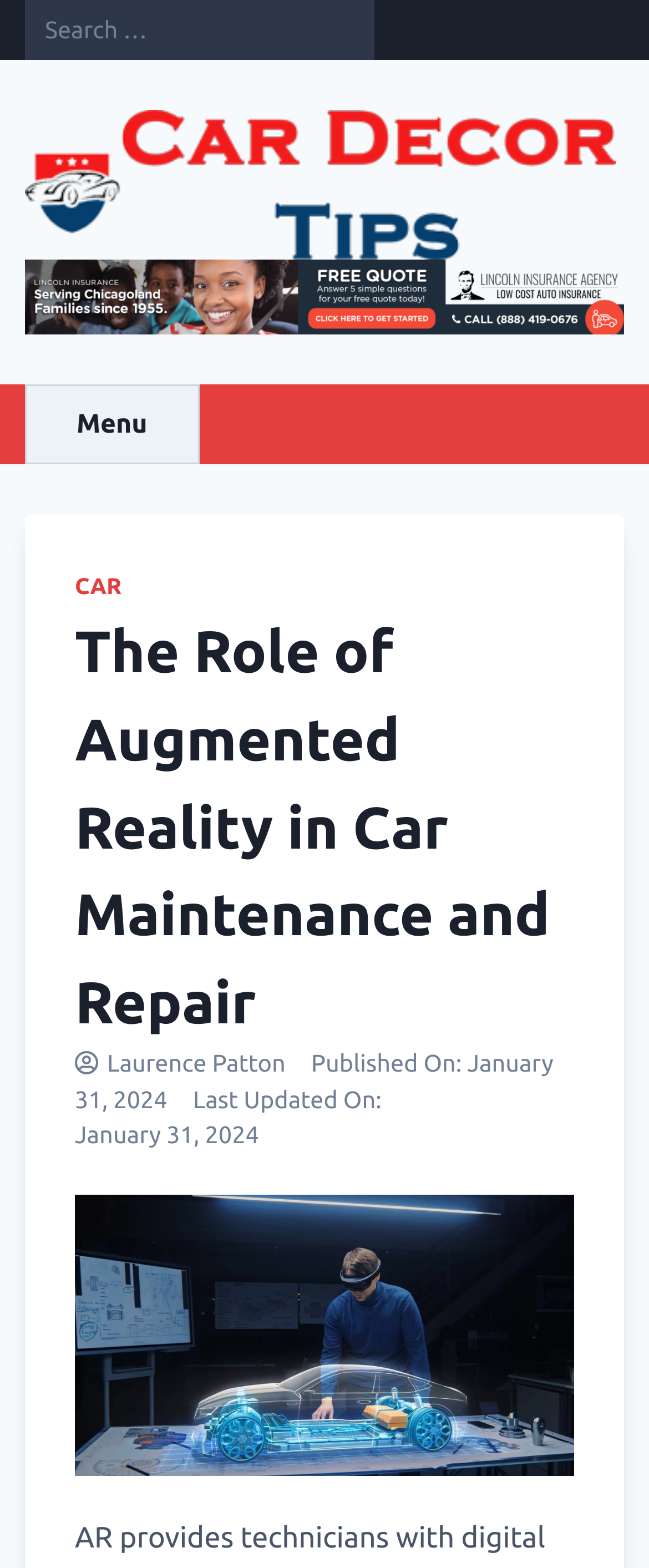Answer the following query with a single word or phrase:
How many images are on the webpage?

2